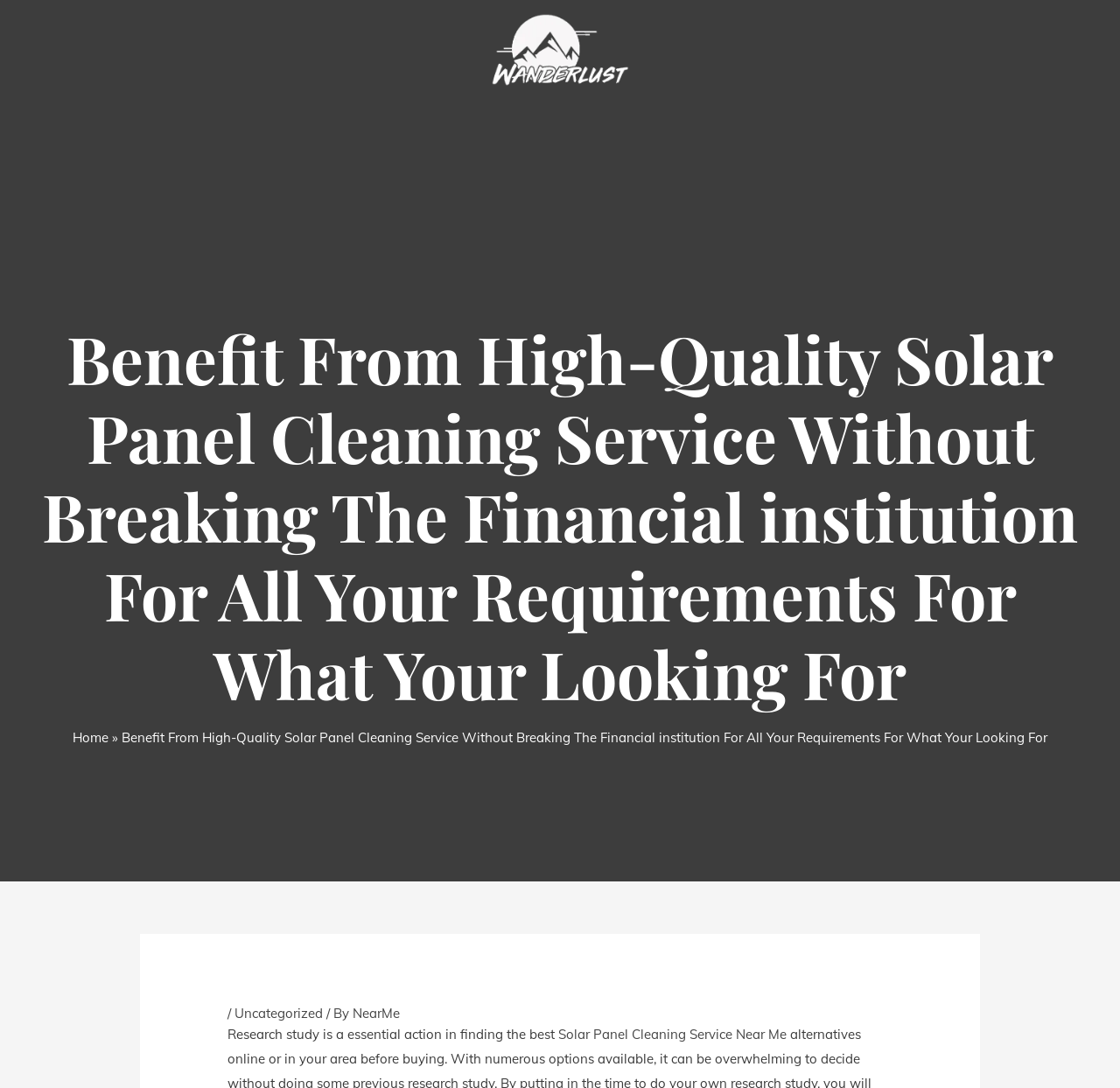Summarize the webpage with intricate details.

The webpage appears to be a review or informational page about solar panel cleaning services. At the top, there is a prominent heading that reads "Benefit From High-Quality Solar Panel Cleaning Service Without Breaking The Financial institution For All Your Requirements For What Your Looking For". Below this heading, there is a link to the "Home" page, accompanied by a "»" symbol.

On the top-right corner, there is a header section that contains a series of links and text. The links include "Uncategorized" and "NearMe", separated by "/" and "By" text. This section is followed by a paragraph of text that starts with "Research study is a essential action in finding the best", which is a continuation of the meta description. This text is interrupted by a link to "Solar Panel Cleaning Service Near Me", which suggests that the page is focused on providing information about this specific service.

There are a total of 4 links on the page, including the "Home" link, the "Uncategorized" and "NearMe" links, and the "Solar Panel Cleaning Service Near Me" link. The layout of the page is relatively simple, with a clear hierarchy of headings and text. The most prominent element is the main heading, which takes up a significant portion of the page.